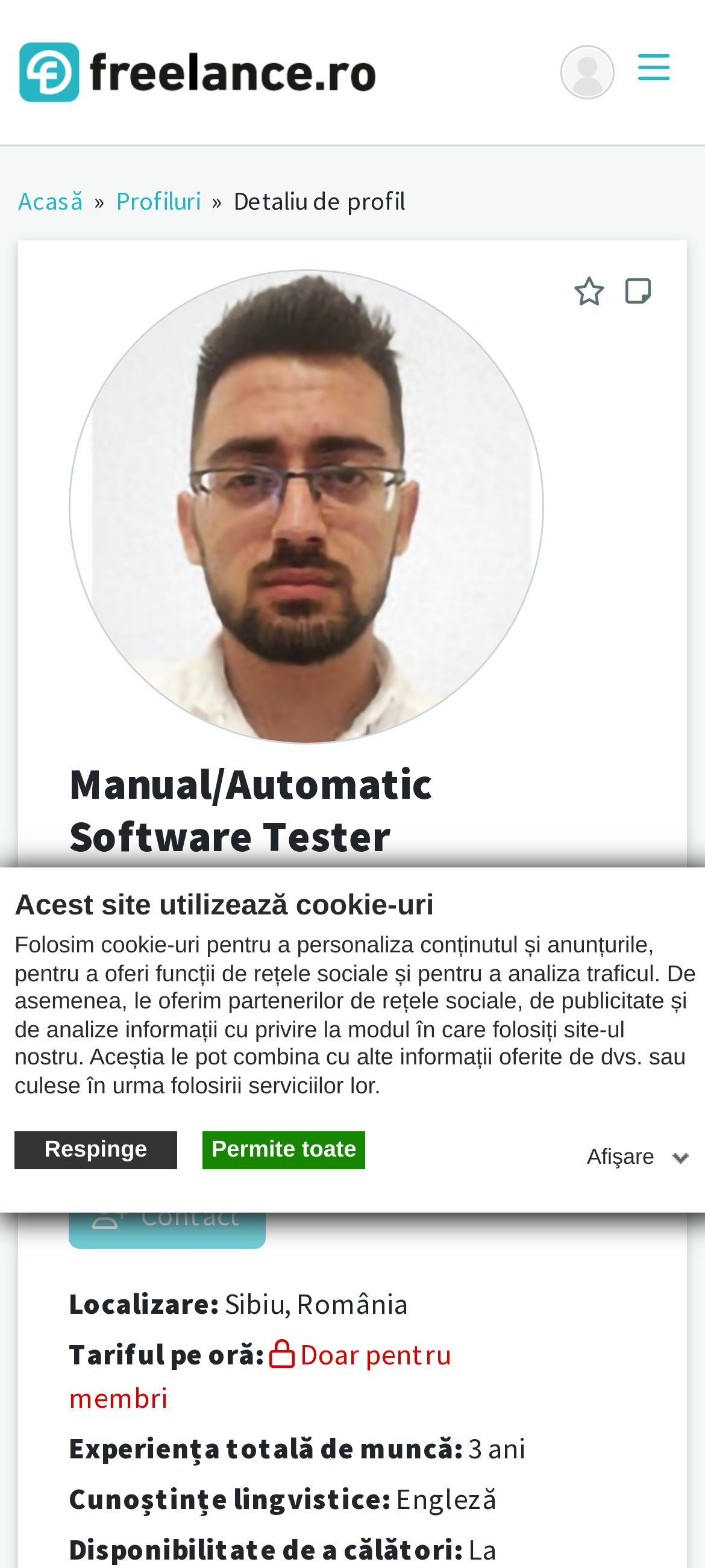Identify the bounding box coordinates for the region to click in order to carry out this instruction: "Toggle the navigation menu". Provide the coordinates using four float numbers between 0 and 1, formatted as [left, top, right, bottom].

[0.882, 0.026, 0.974, 0.061]